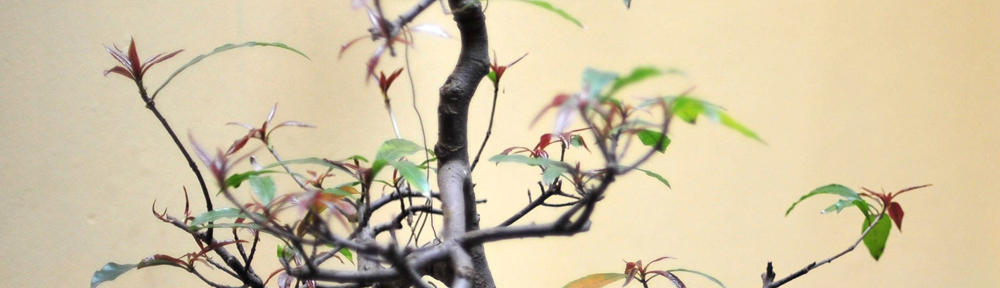What is reflected in the bonsai tree's twisting branches?
Look at the screenshot and give a one-word or phrase answer.

Meticulous care and cultivation